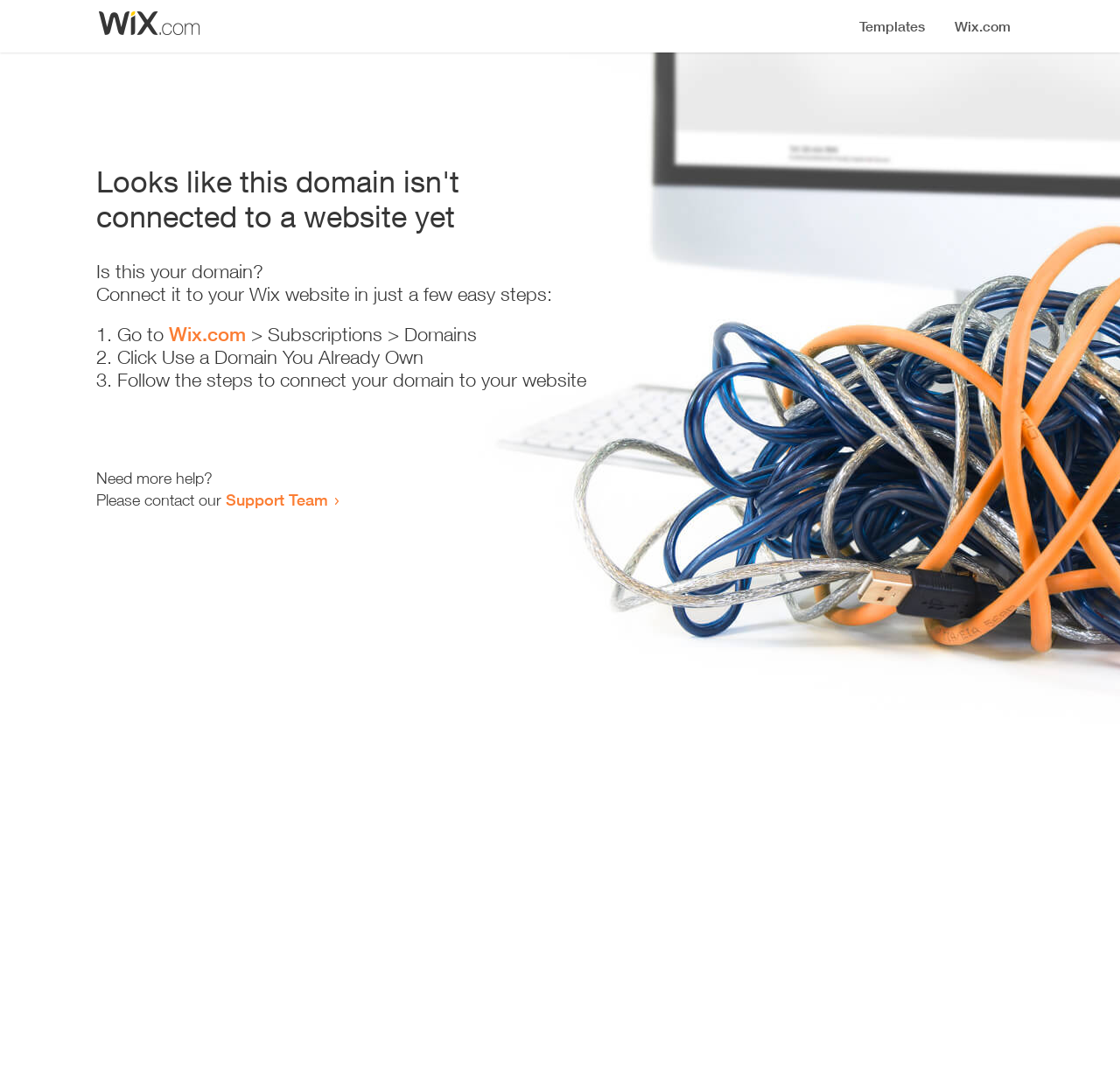Using the element description provided, determine the bounding box coordinates in the format (top-left x, top-left y, bottom-right x, bottom-right y). Ensure that all values are floating point numbers between 0 and 1. Element description: Wix.com

[0.151, 0.3, 0.22, 0.321]